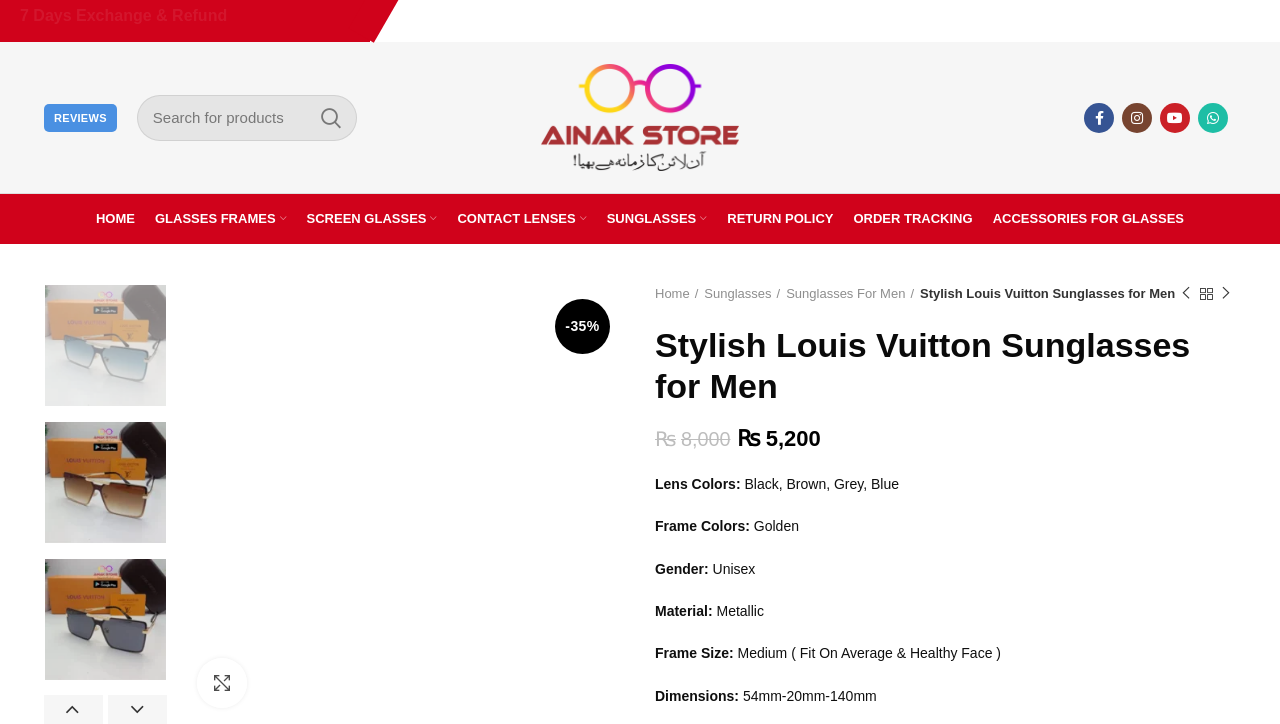Please specify the bounding box coordinates of the area that should be clicked to accomplish the following instruction: "Click on the Ainak Store link". The coordinates should consist of four float numbers between 0 and 1, i.e., [left, top, right, bottom].

[0.423, 0.149, 0.577, 0.172]